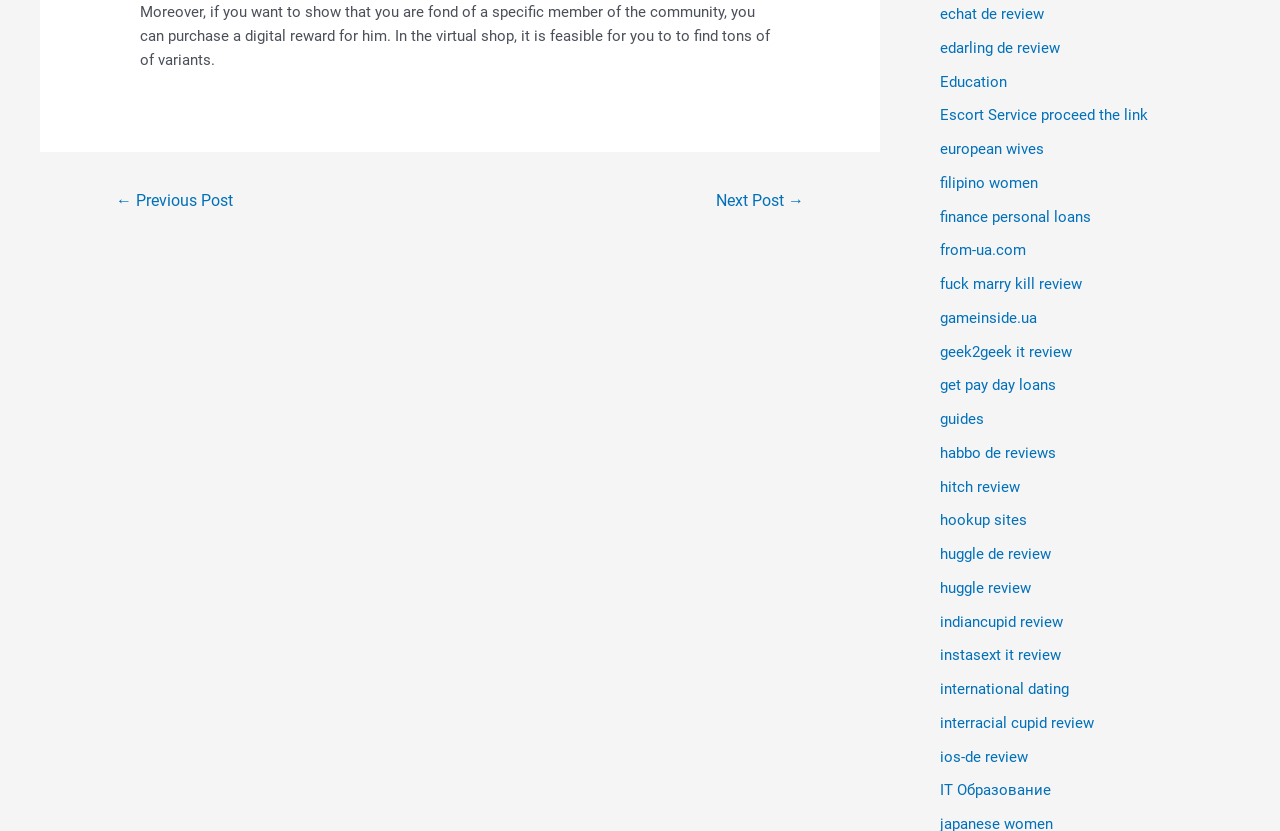Kindly determine the bounding box coordinates of the area that needs to be clicked to fulfill this instruction: "Navigate to Education".

[0.734, 0.087, 0.787, 0.109]